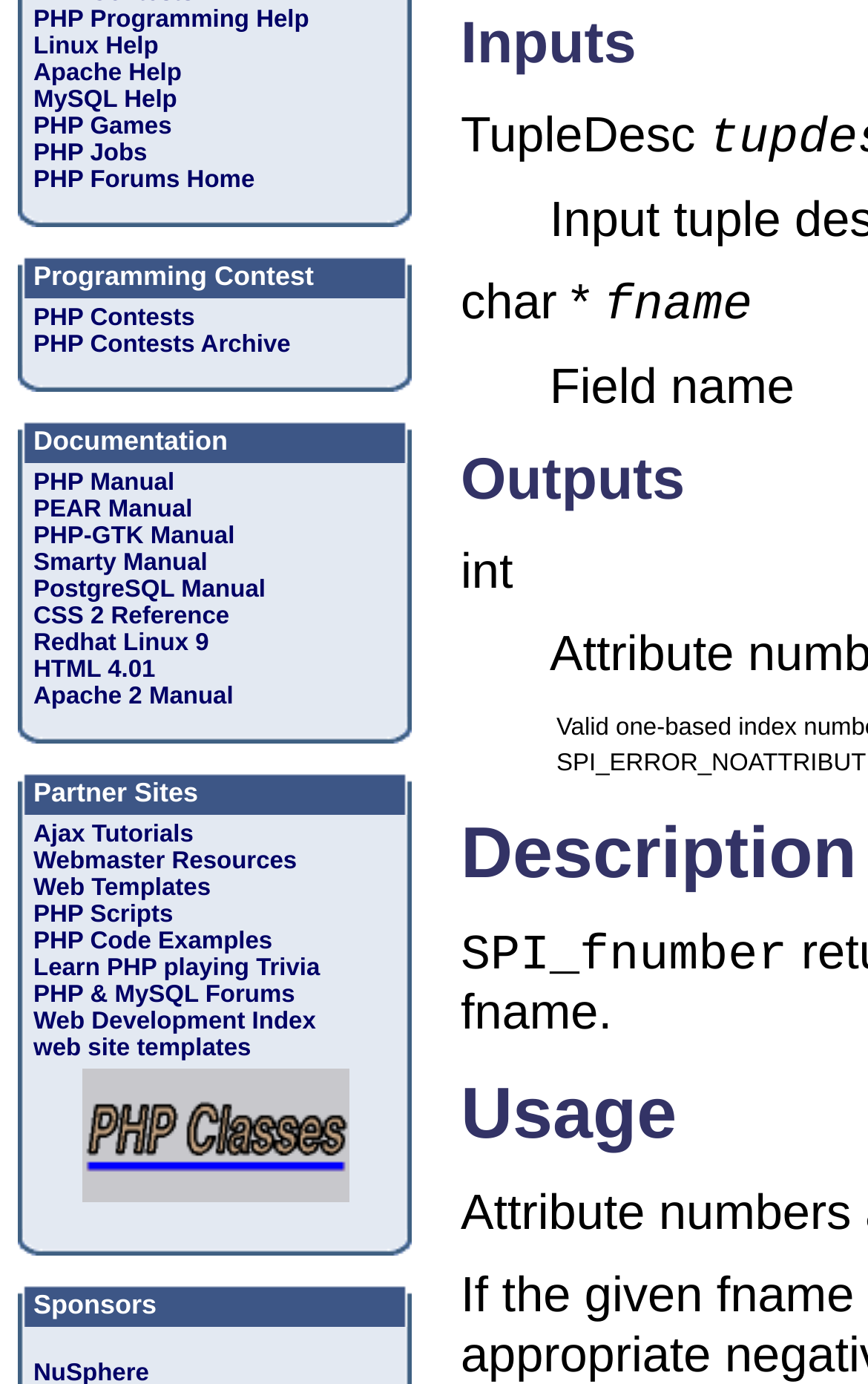Using the provided element description: "Learn PHP playing Trivia", identify the bounding box coordinates. The coordinates should be four floats between 0 and 1 in the order [left, top, right, bottom].

[0.038, 0.69, 0.369, 0.709]